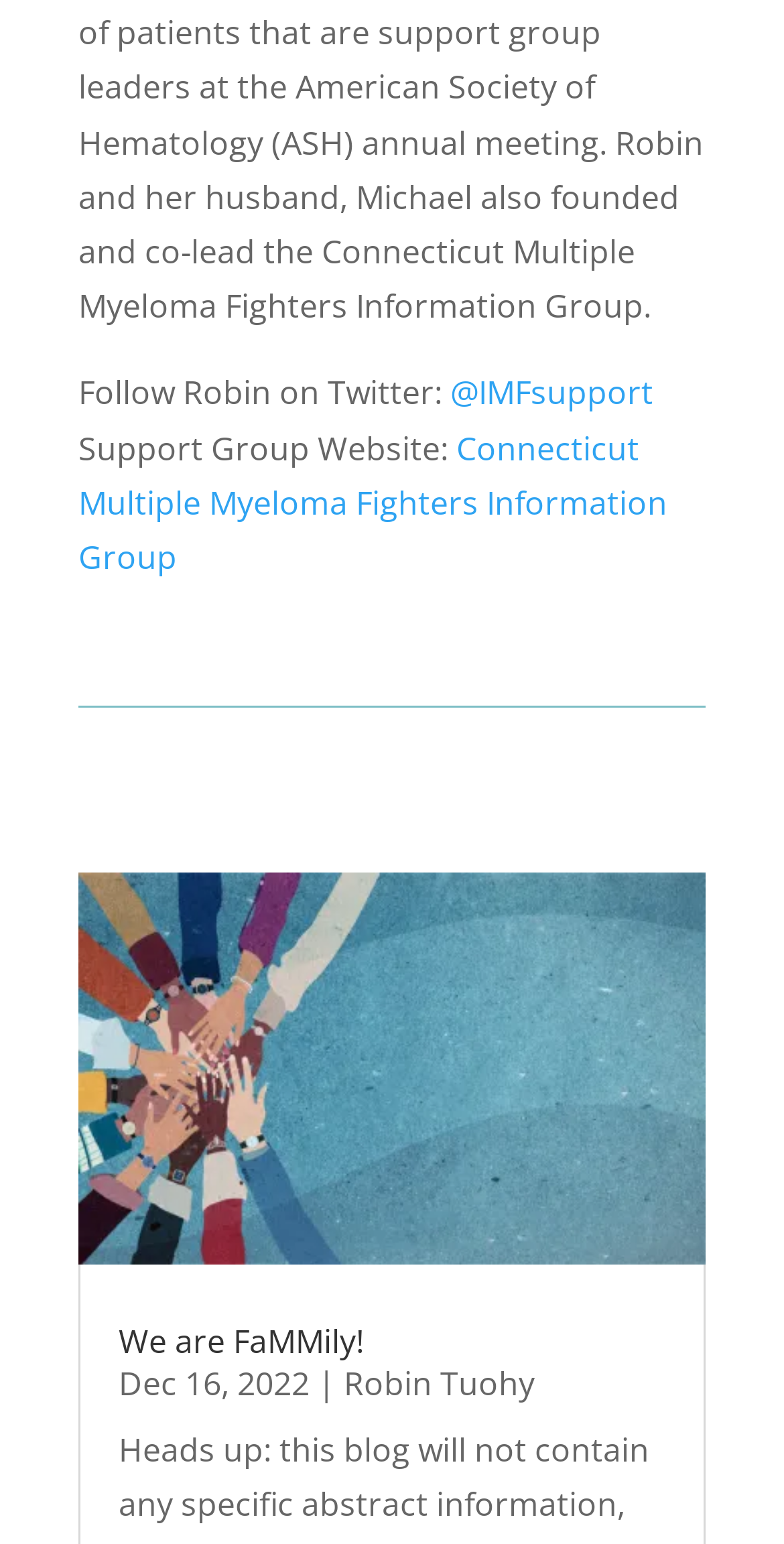Respond with a single word or phrase:
What is the title of the webpage section?

We are FaMMily!